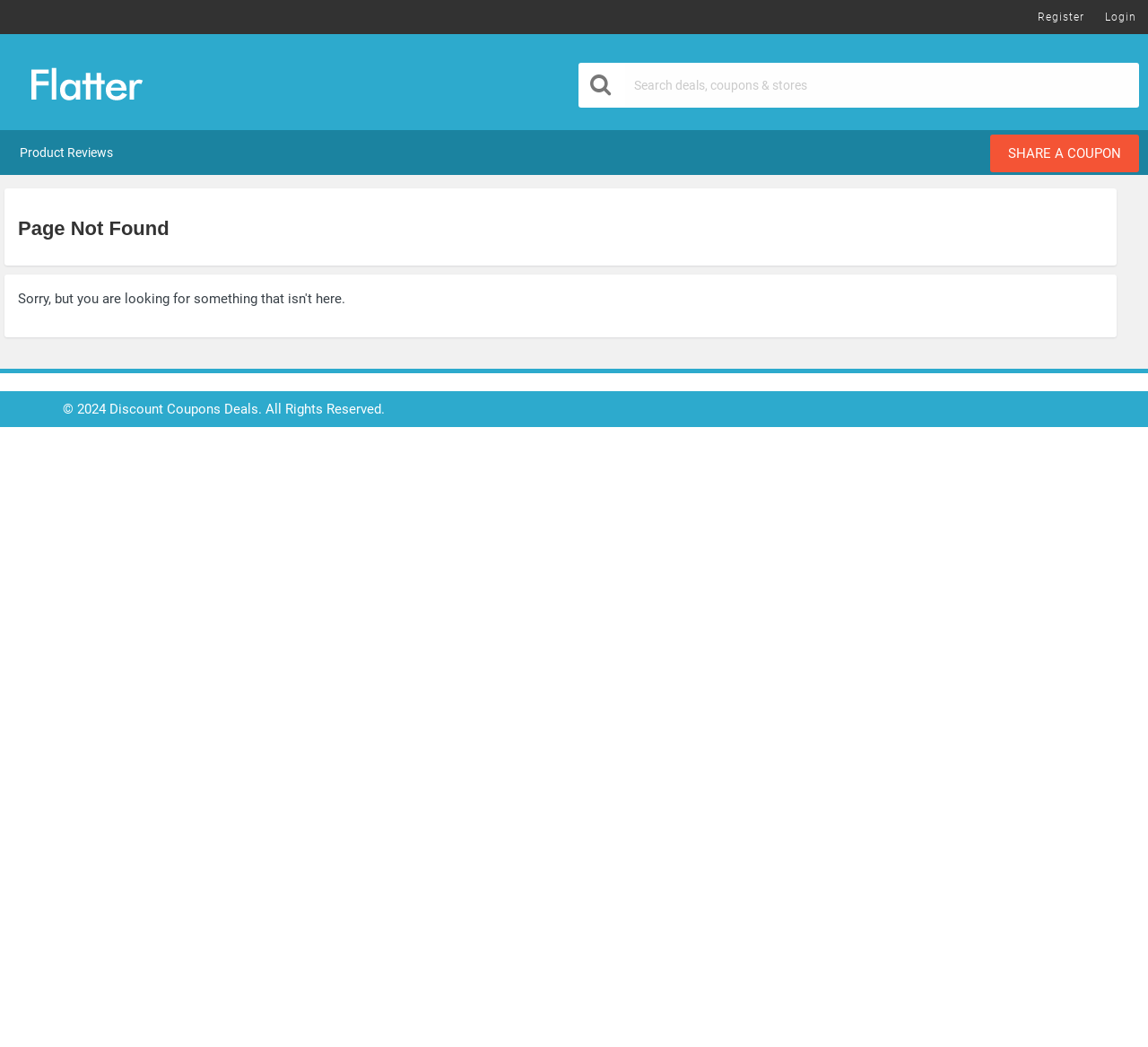What is the copyright year of the website?
Using the image as a reference, answer the question in detail.

The StaticText '© 2024 Discount Coupons Deals. All Rights Reserved.' is located at the bottom of the page, indicating that the website's copyright year is 2024.